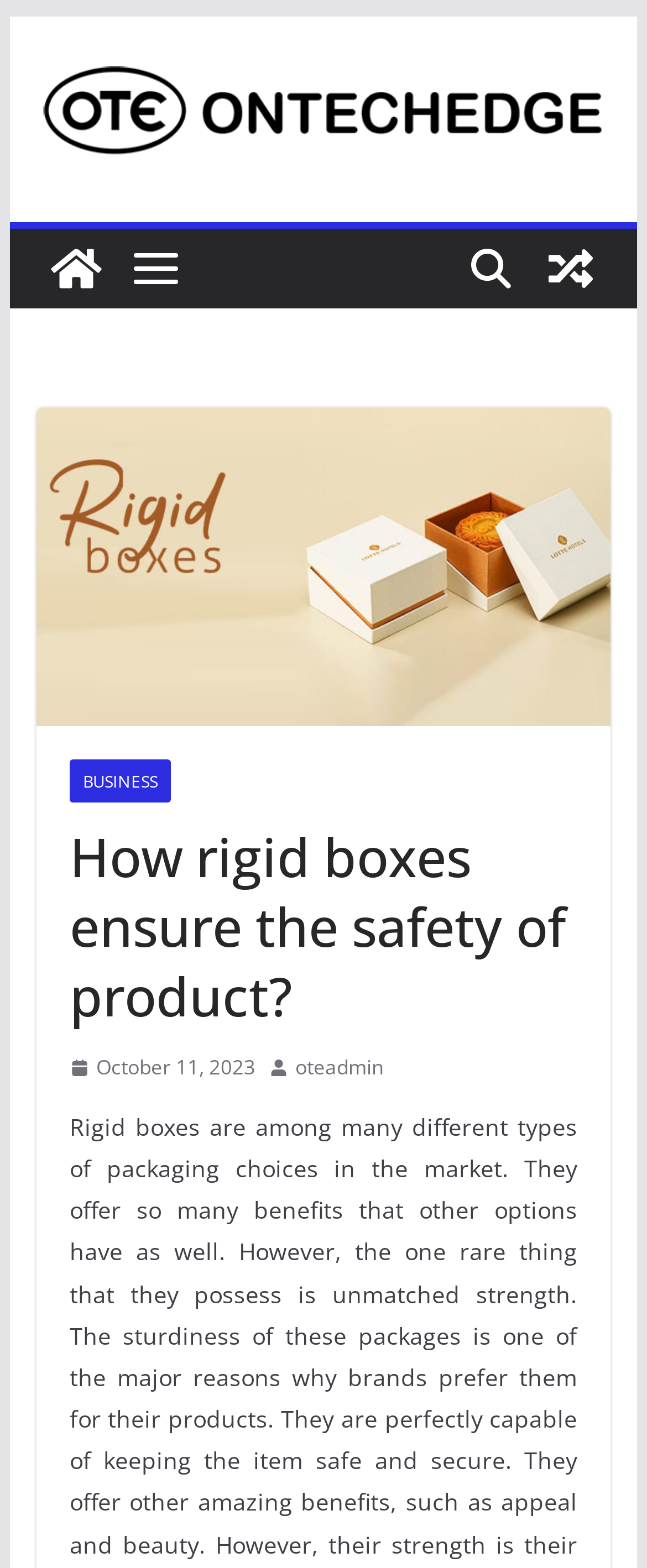Give the bounding box coordinates for this UI element: "title="View a random post"". The coordinates should be four float numbers between 0 and 1, arranged as [left, top, right, bottom].

[0.821, 0.146, 0.944, 0.196]